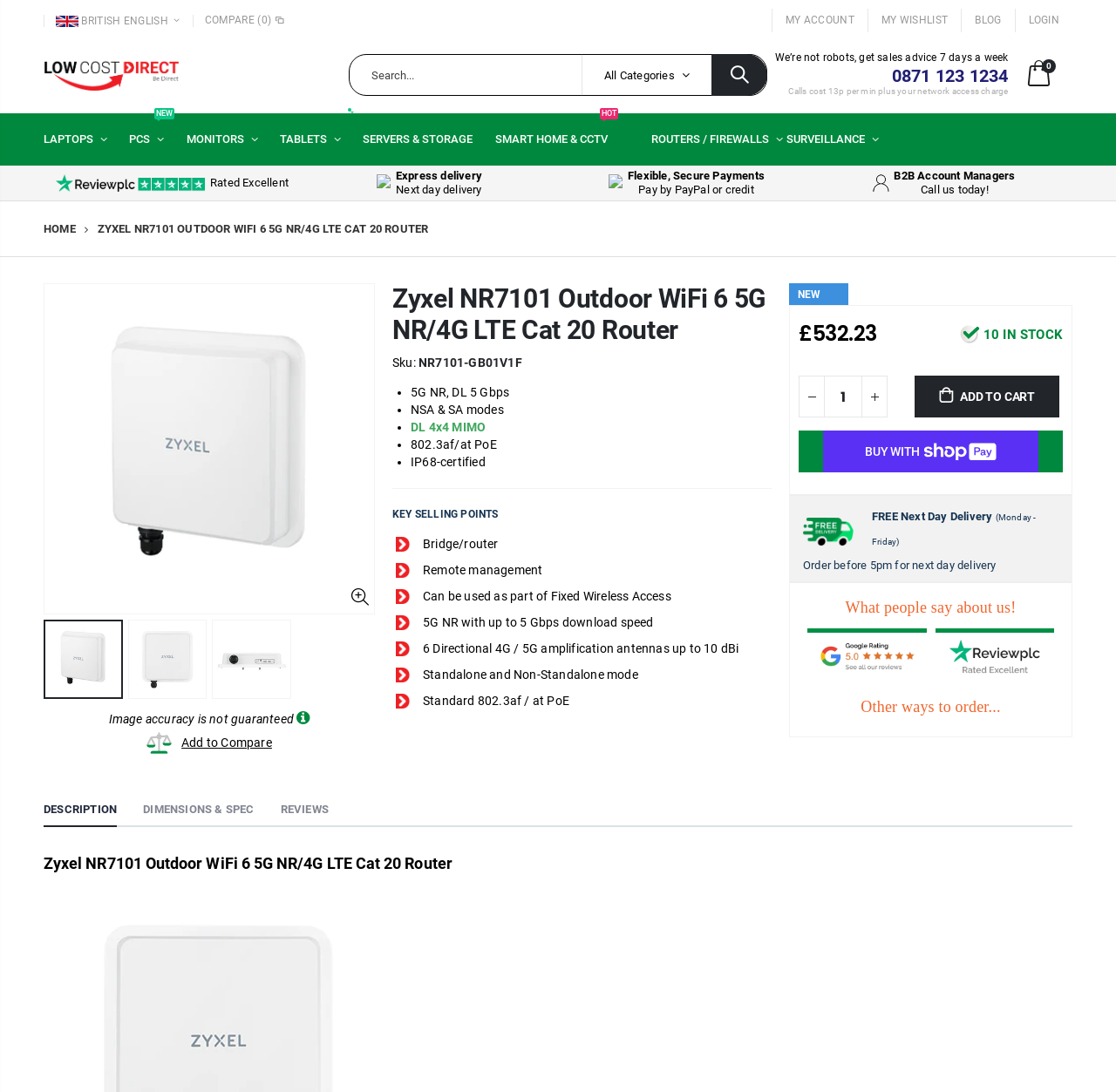Specify the bounding box coordinates of the area to click in order to execute this command: 'Search for products'. The coordinates should consist of four float numbers ranging from 0 to 1, and should be formatted as [left, top, right, bottom].

[0.312, 0.049, 0.688, 0.088]